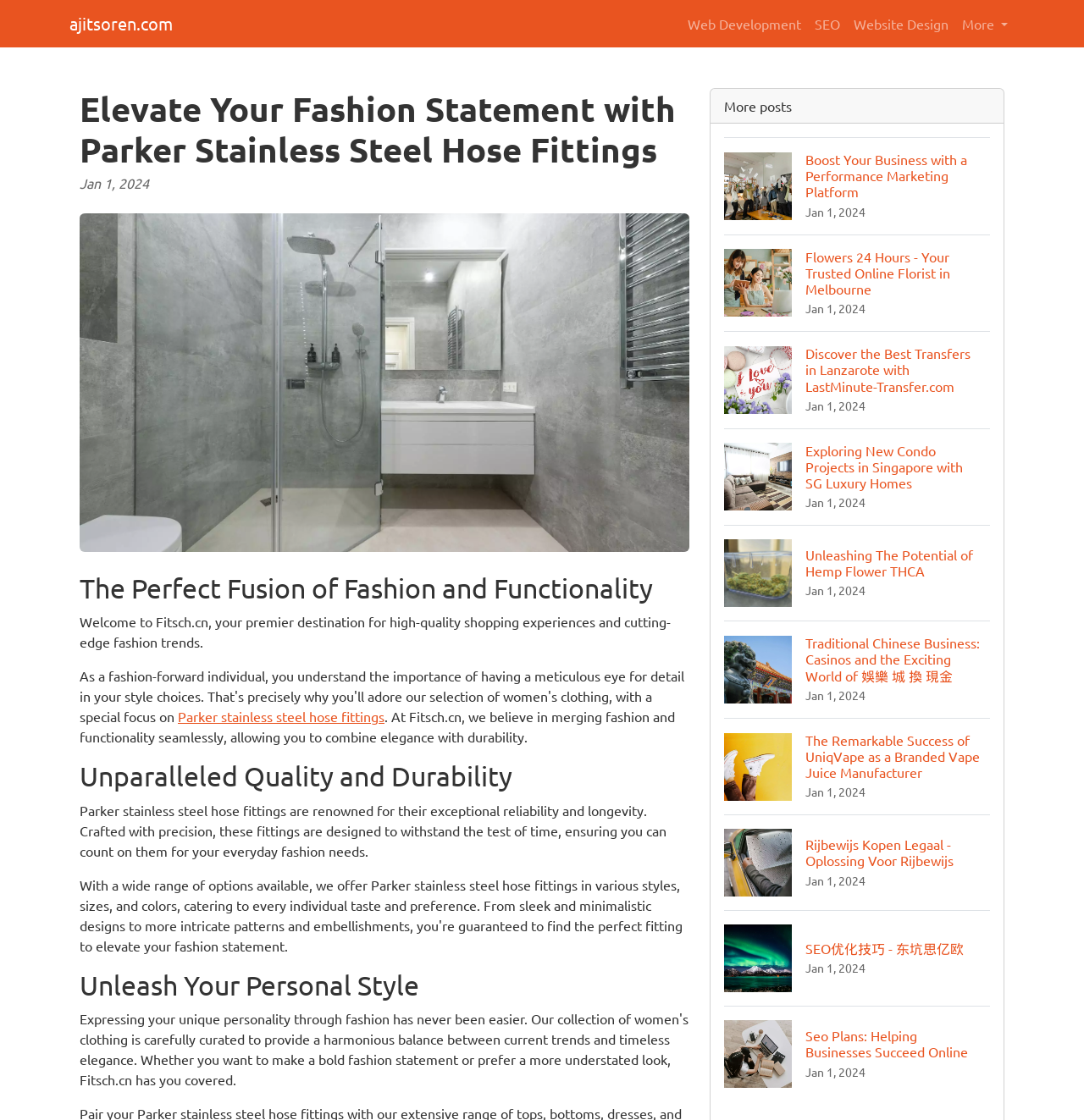Analyze the image and deliver a detailed answer to the question: What is the purpose of Parker stainless steel hose fittings?

According to the webpage content, Parker stainless steel hose fittings are designed to merge fashion and functionality, providing elegance and durability.